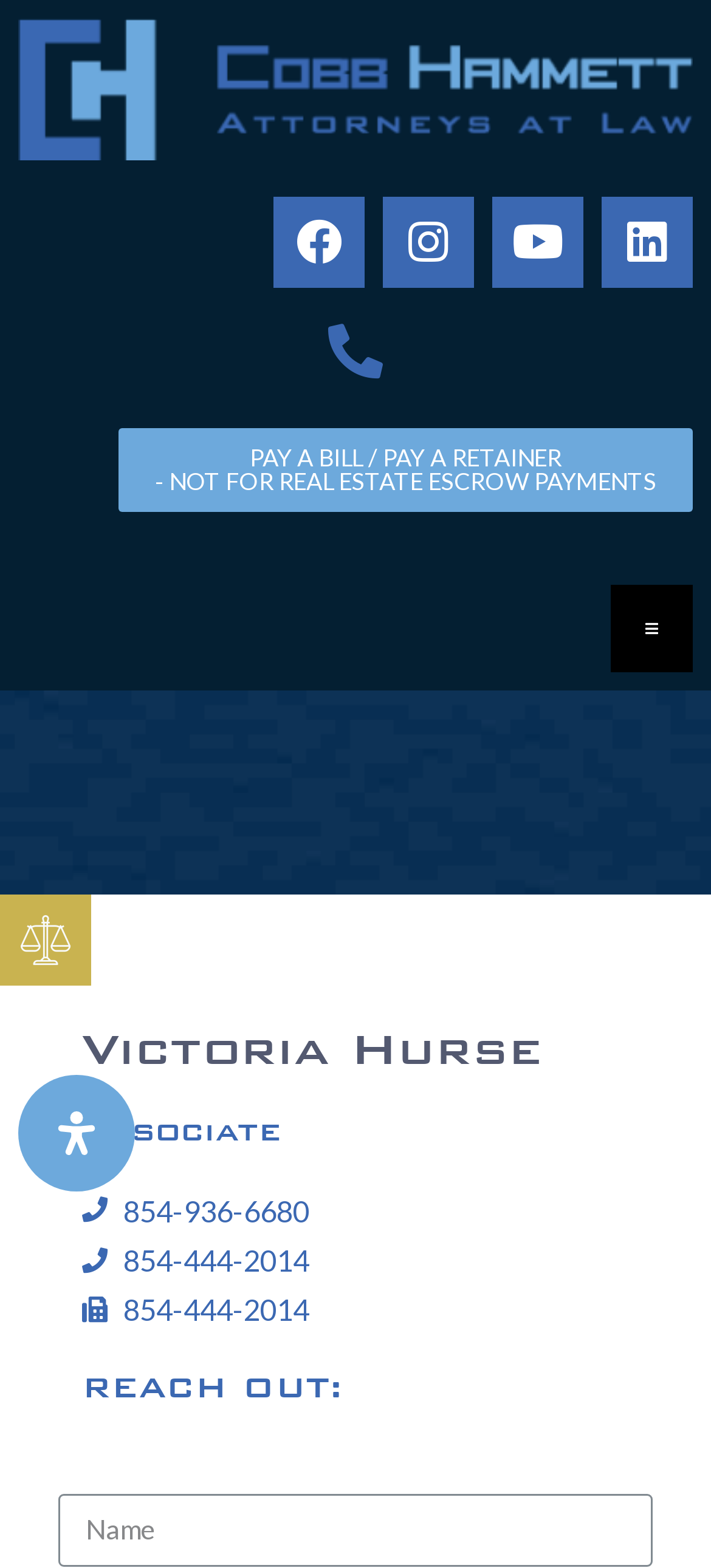Determine the bounding box coordinates for the area that should be clicked to carry out the following instruction: "Click the Youtube link".

[0.692, 0.125, 0.821, 0.183]